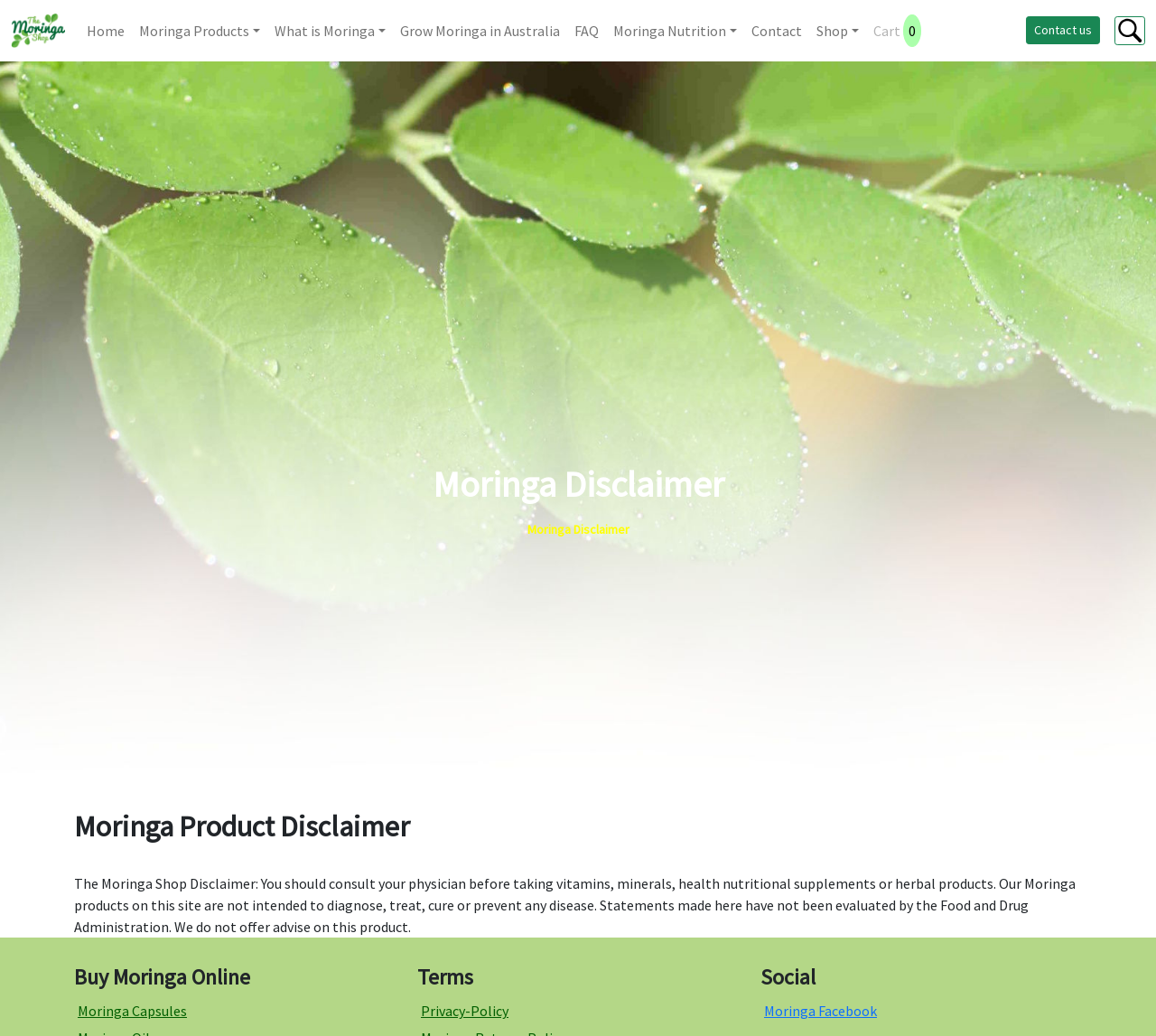Point out the bounding box coordinates of the section to click in order to follow this instruction: "buy moringa capsules".

[0.067, 0.967, 0.162, 0.984]